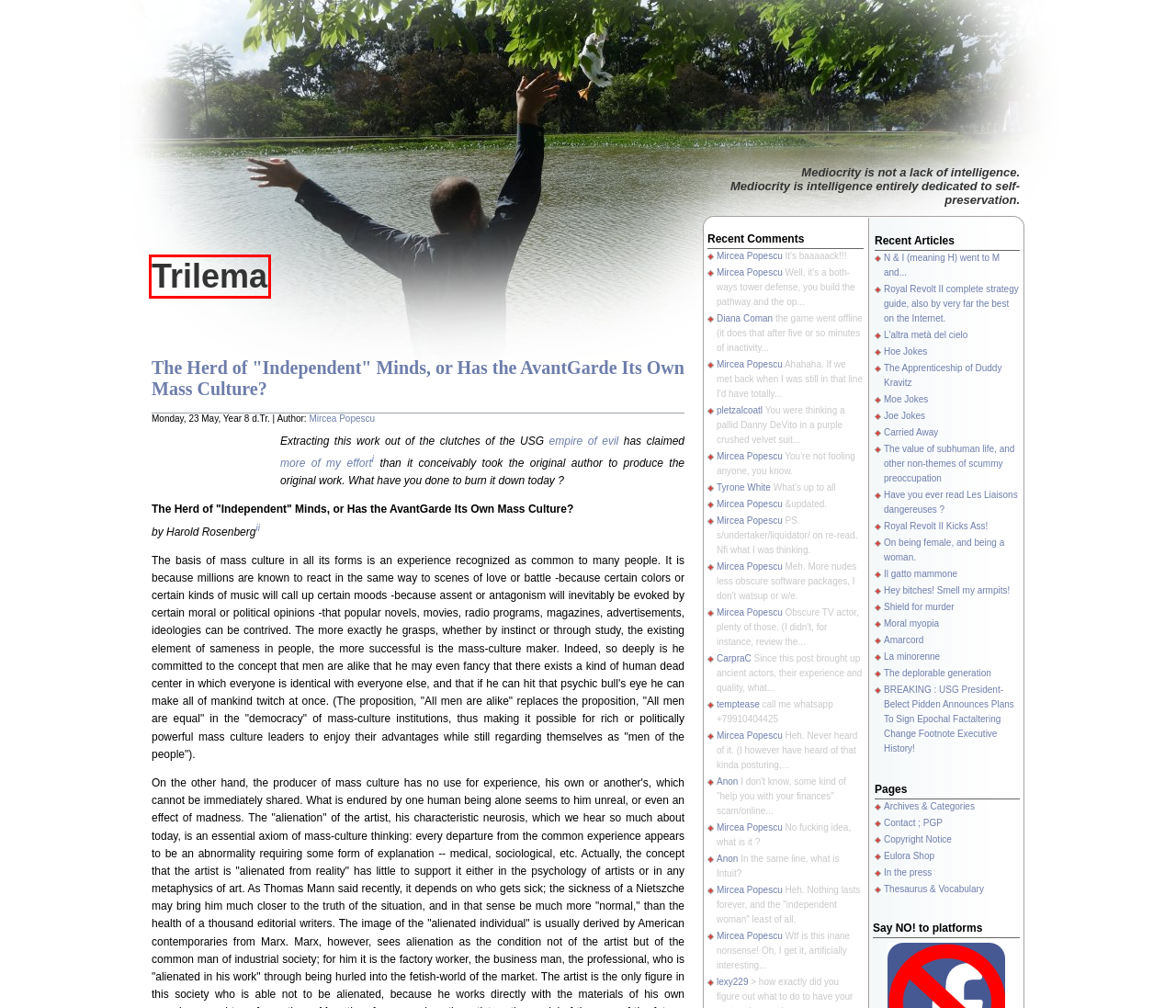Examine the screenshot of a webpage featuring a red bounding box and identify the best matching webpage description for the new page that results from clicking the element within the box. Here are the options:
A. The deplorable generation on Trilema - A blog by Mircea Popescu.
B. N & I (meaning H) went to M and... on Trilema - A blog by Mircea Popescu.
C. Hey bitches! Smell my armpits! on Trilema - A blog by Mircea Popescu.
D. Il gatto mammone on Trilema - A blog by Mircea Popescu.
E. Forum logs for 22 May 2016 on Trilema - A blog by Mircea Popescu.
F. Copyright Notice on Trilema - A blog by Mircea Popescu.
G. Trilema - A blog by Mircea Popescu.
H. Eulora Shop on Trilema - A blog by Mircea Popescu.

G